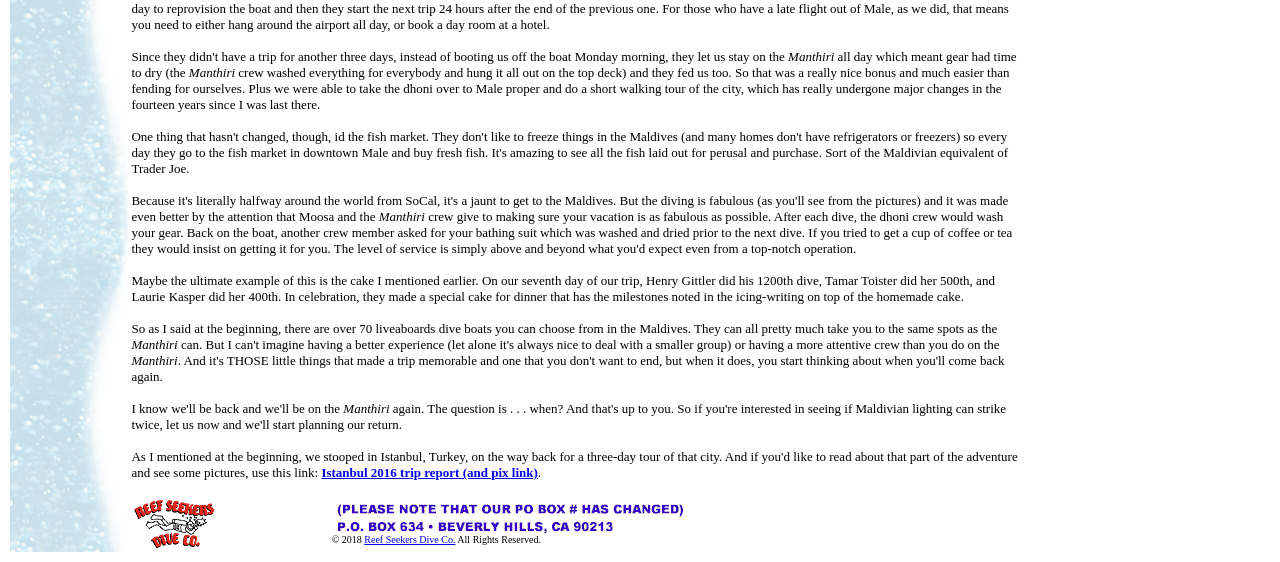What is the copyright year of Reef Seekers Dive Co.?
Using the image, provide a detailed and thorough answer to the question.

The copyright year of Reef Seekers Dive Co. is mentioned in the LayoutTableCell element as '© 2018 Reef Seekers Dive Co. All Rights Reserved'.